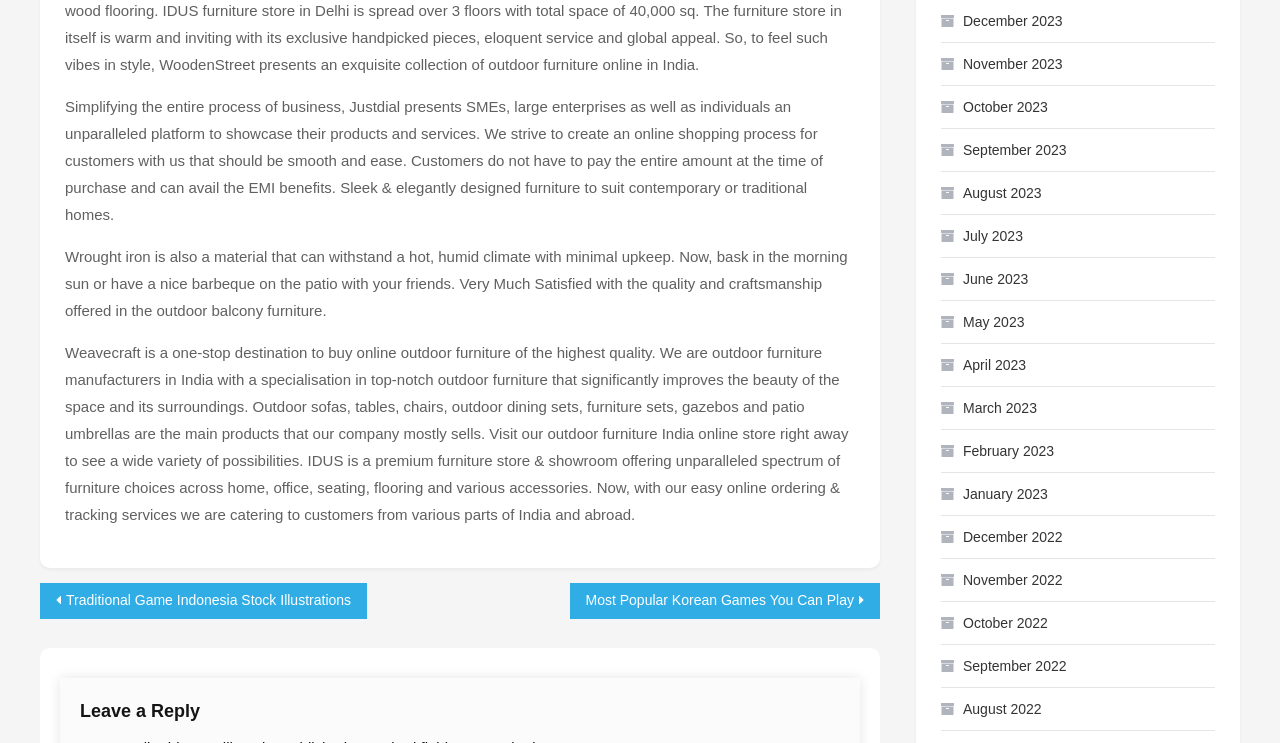Please find the bounding box coordinates of the clickable region needed to complete the following instruction: "Click on 'Traditional Game Indonesia Stock Illustrations'". The bounding box coordinates must consist of four float numbers between 0 and 1, i.e., [left, top, right, bottom].

[0.031, 0.784, 0.287, 0.833]